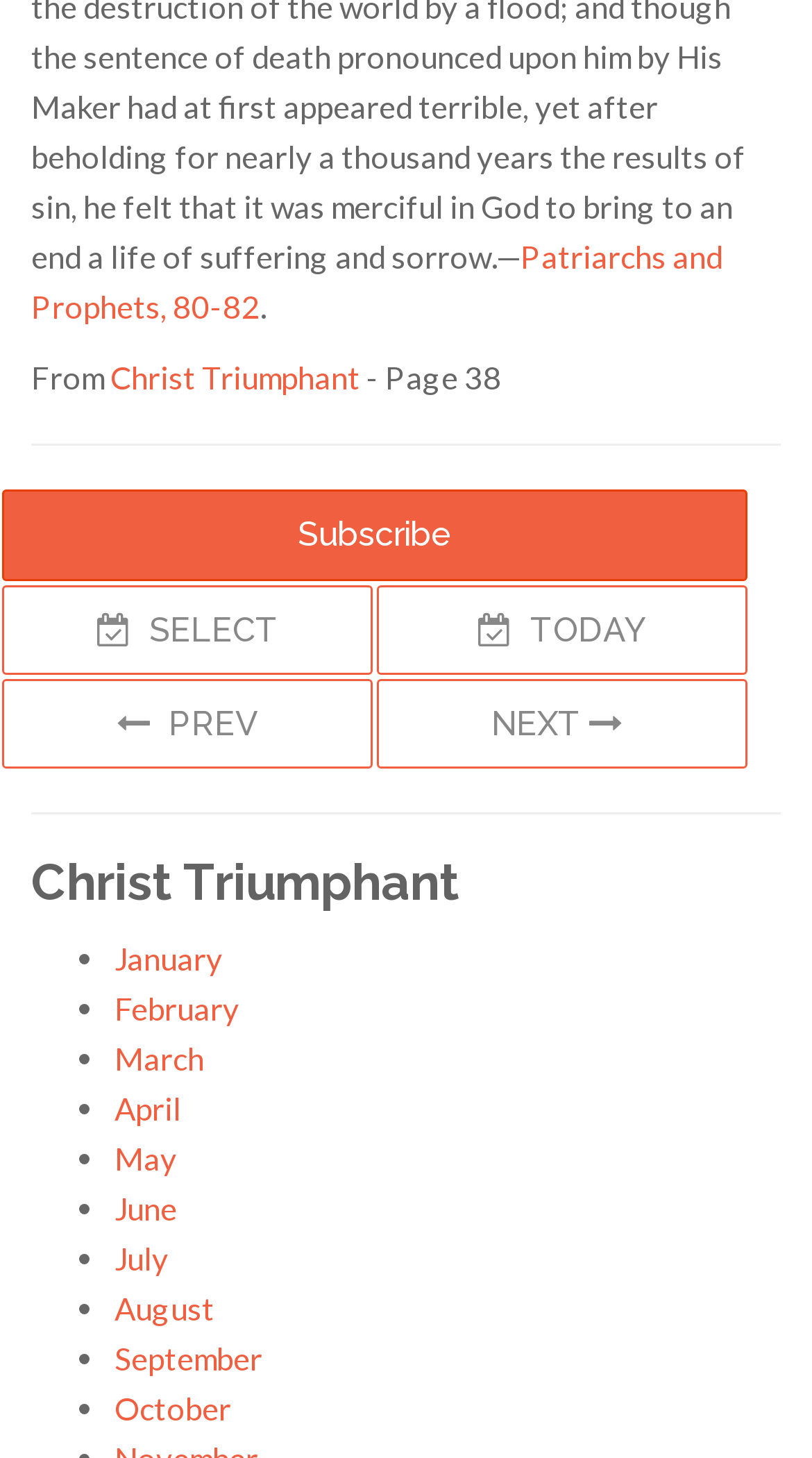What is the title of the current page?
Please provide a detailed and comprehensive answer to the question.

The title of the current page can be determined by looking at the heading element with the text 'Christ Triumphant' which is located at the top of the page.